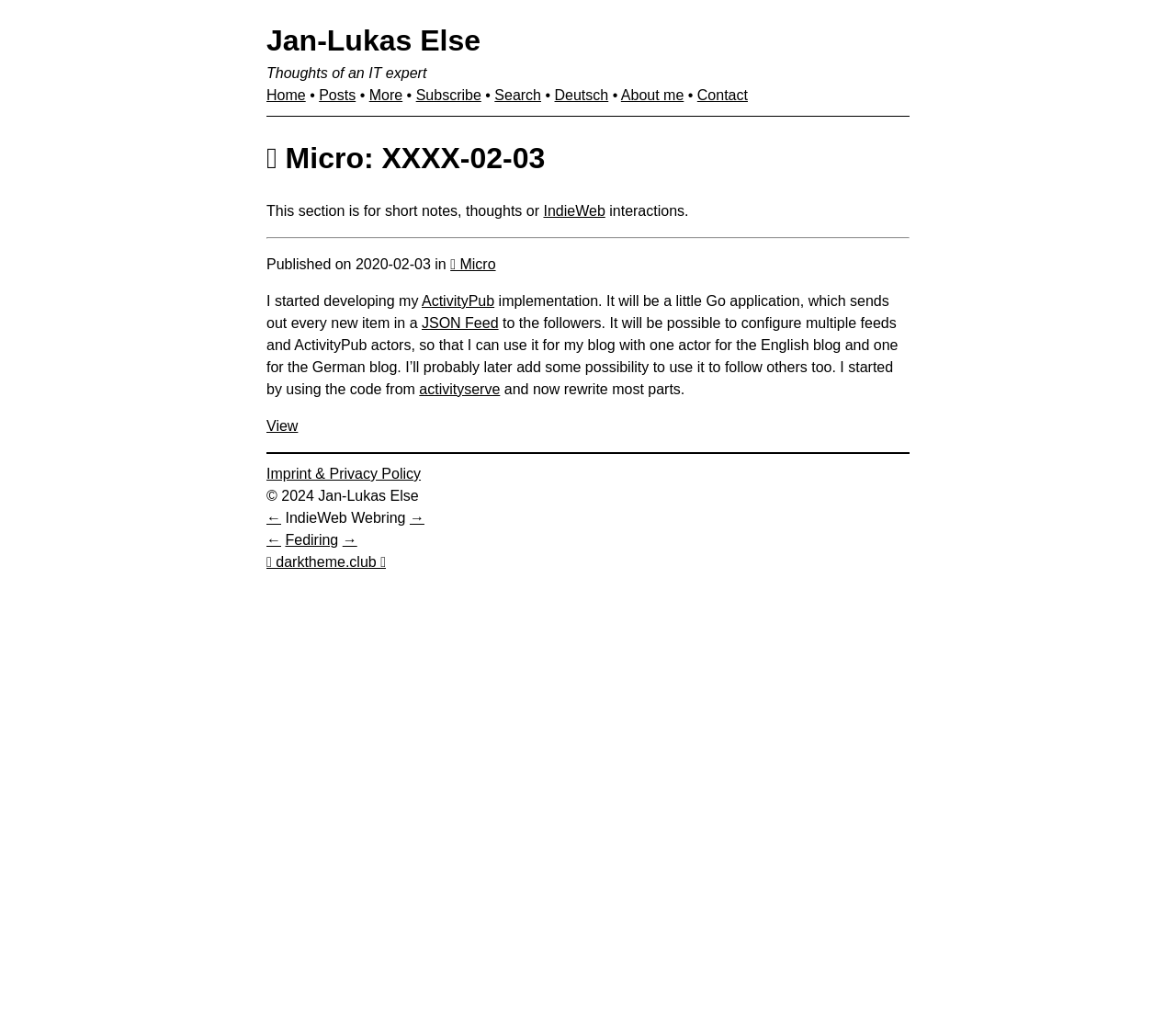Determine the bounding box for the described HTML element: "💬 Micro". Ensure the coordinates are four float numbers between 0 and 1 in the format [left, top, right, bottom].

[0.383, 0.254, 0.422, 0.269]